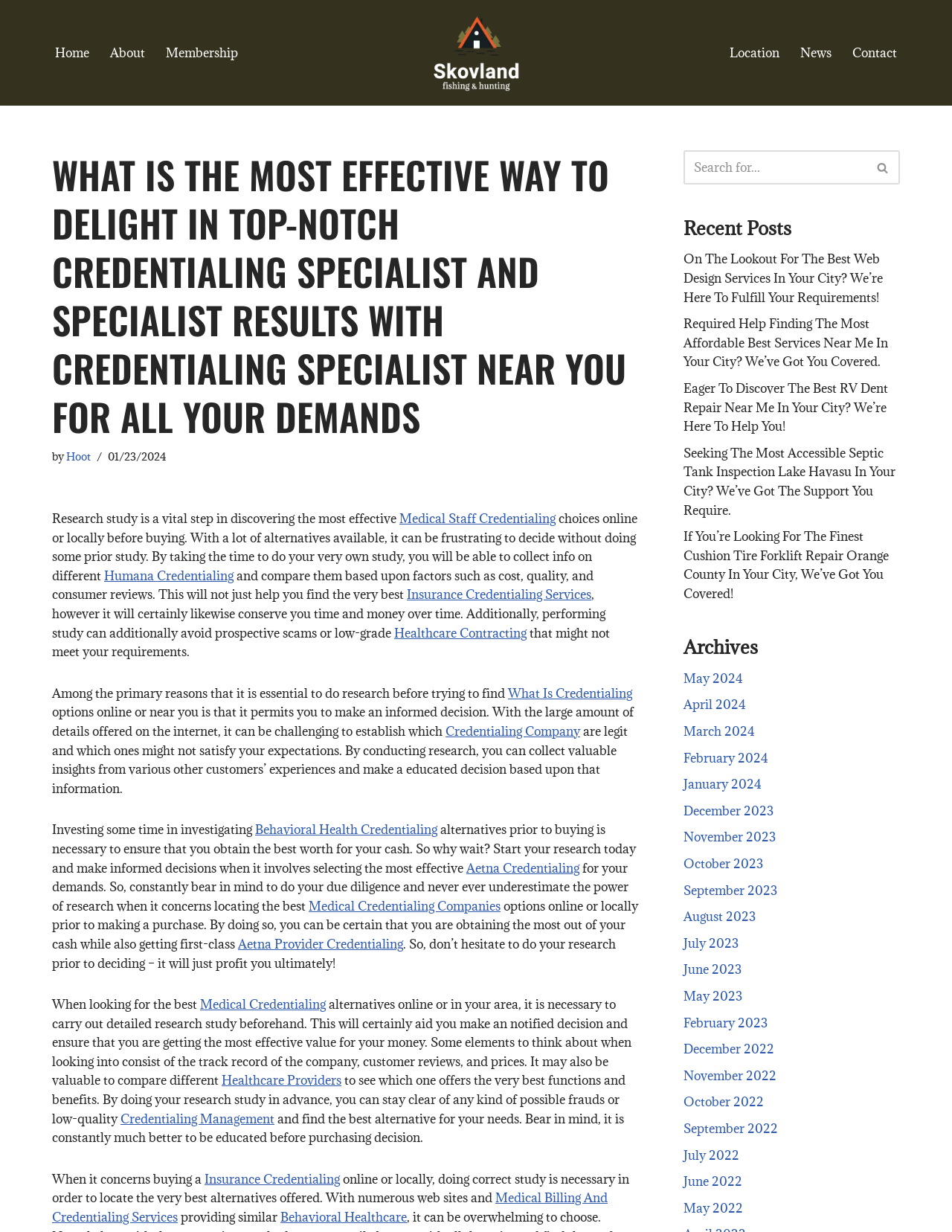Can you specify the bounding box coordinates of the area that needs to be clicked to fulfill the following instruction: "Search for something"?

[0.718, 0.122, 0.945, 0.15]